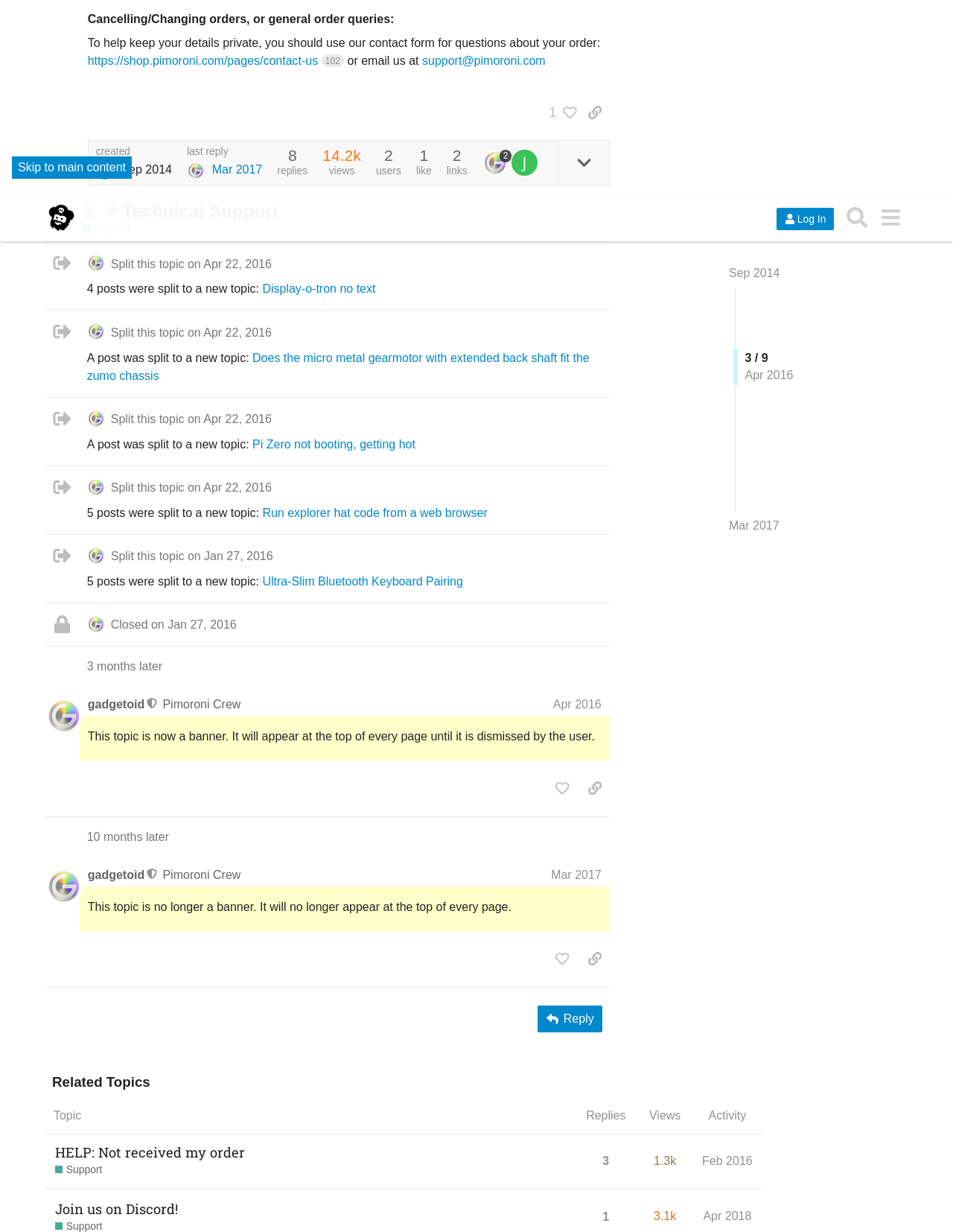Determine the bounding box of the UI element mentioned here: "HELP: Not received my order". The coordinates must be in the format [left, top, right, bottom] with values ranging from 0 to 1.

[0.058, 0.375, 0.257, 0.408]